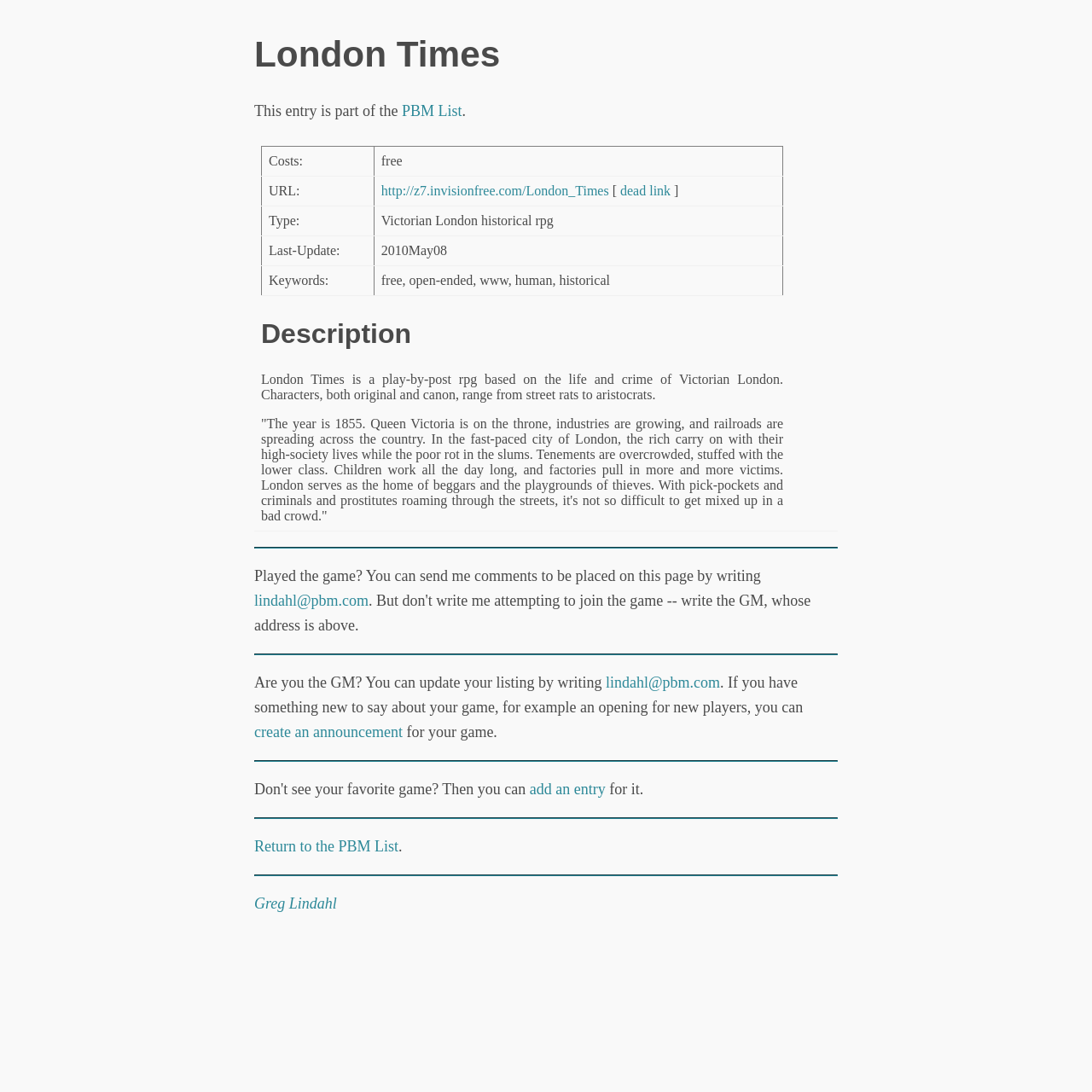Identify the coordinates of the bounding box for the element that must be clicked to accomplish the instruction: "Send comments to the game owner".

[0.233, 0.542, 0.338, 0.558]